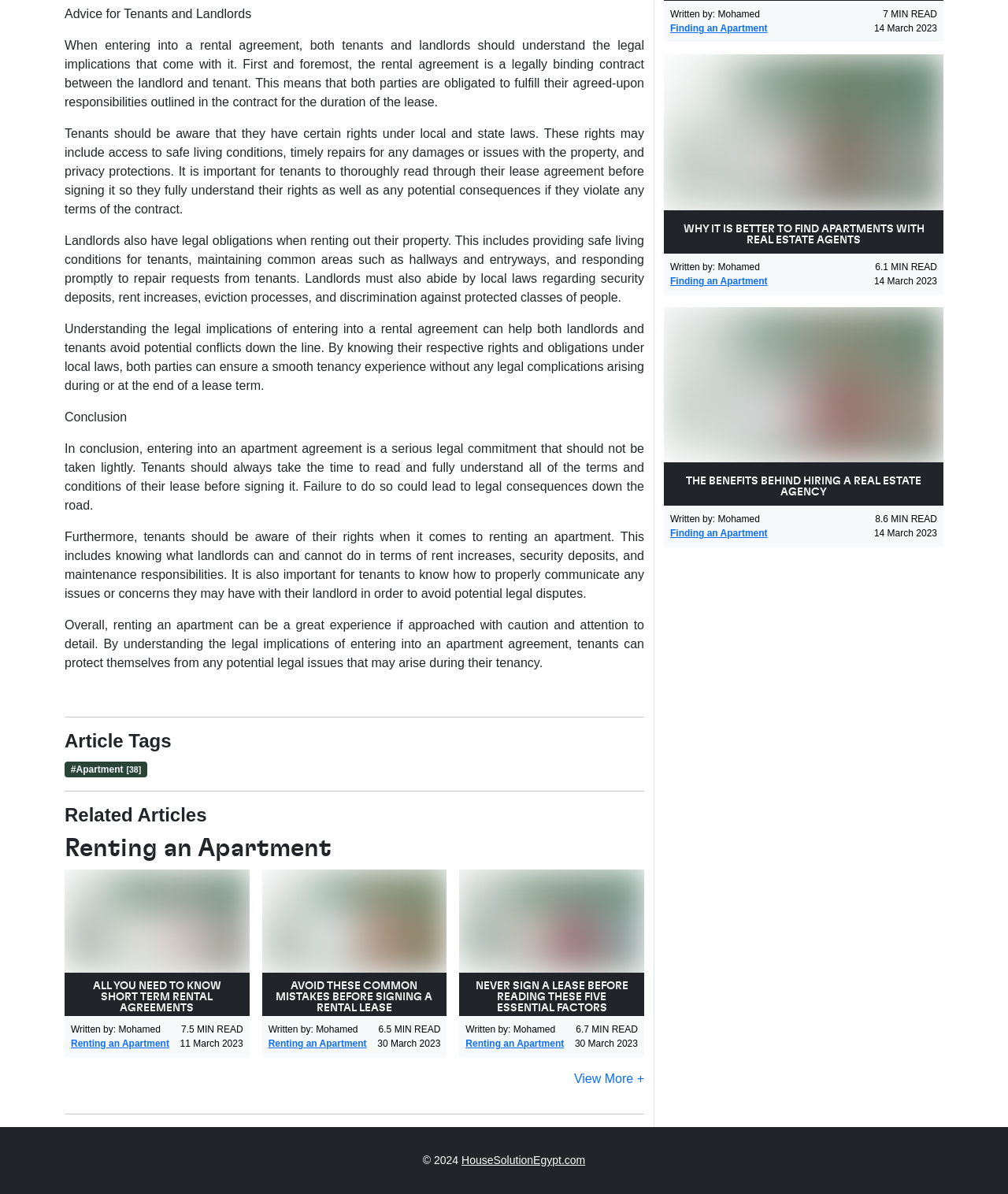What is the topic of the article?
Answer the question in a detailed and comprehensive manner.

The topic of the article can be determined by reading the headings and subheadings of the webpage. The main heading is 'Advice for Tenants and Landlords', and the subheadings discuss the rights and obligations of tenants and landlords when renting an apartment.